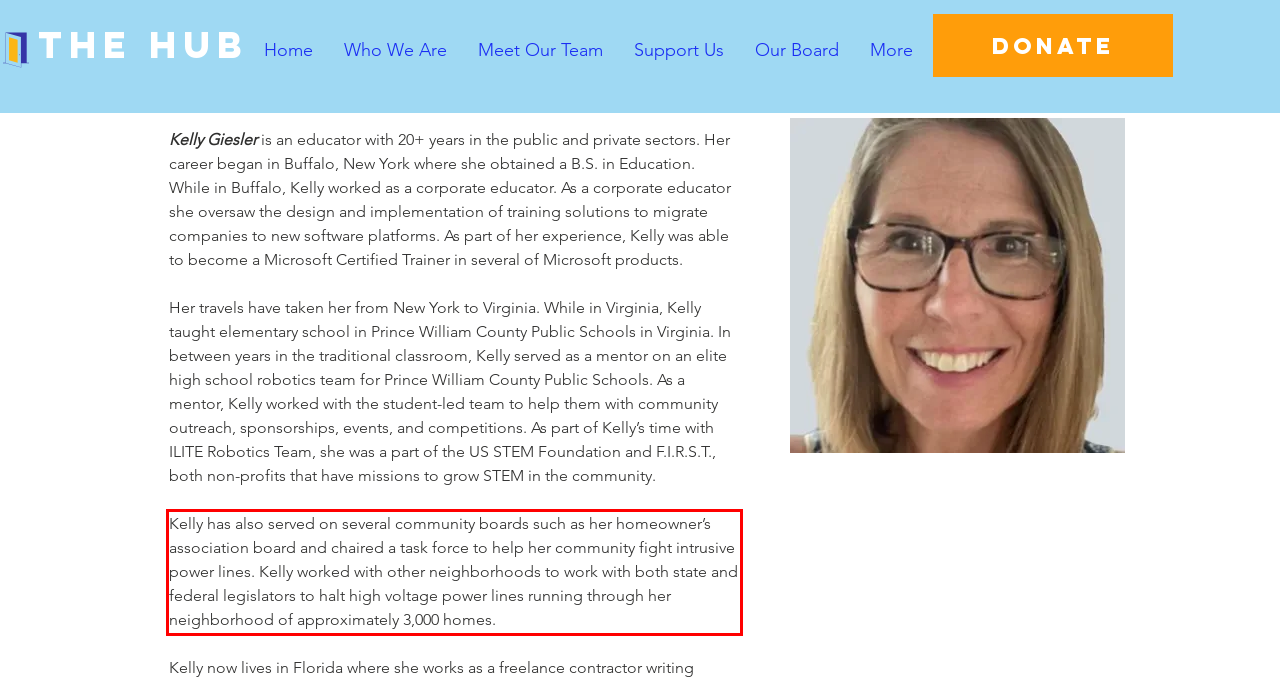Please recognize and transcribe the text located inside the red bounding box in the webpage image.

Kelly has also served on several community boards such as her homeowner’s association board and chaired a task force to help her community fight intrusive power lines. Kelly worked with other neighborhoods to work with both state and federal legislators to halt high voltage power lines running through her neighborhood of approximately 3,000 homes.